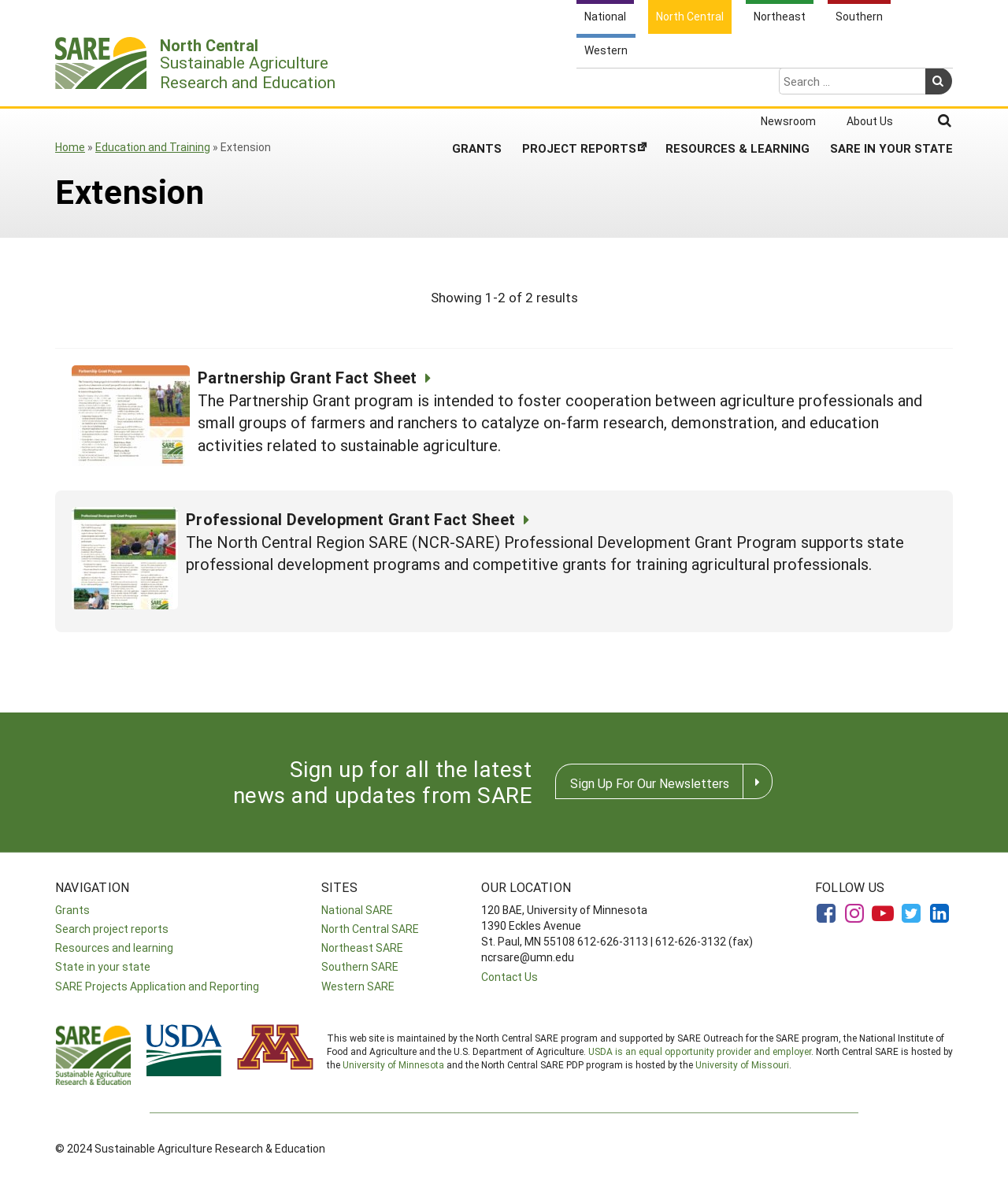Ascertain the bounding box coordinates for the UI element detailed here: "Professional Development Grant Fact Sheet". The coordinates should be provided as [left, top, right, bottom] with each value being a float between 0 and 1.

[0.184, 0.432, 0.533, 0.449]